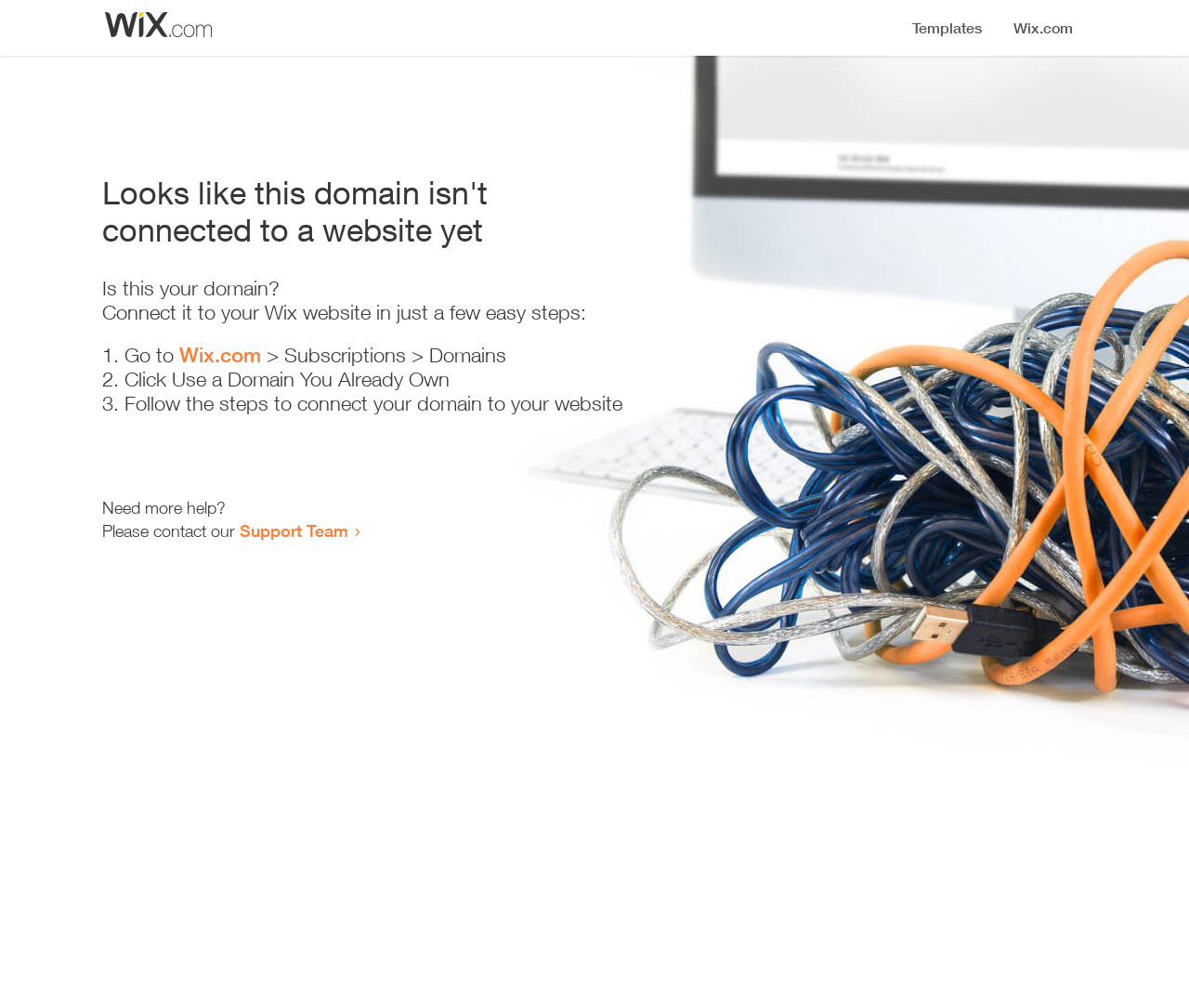How many steps are required to connect the domain?
Please answer the question with a single word or phrase, referencing the image.

Three